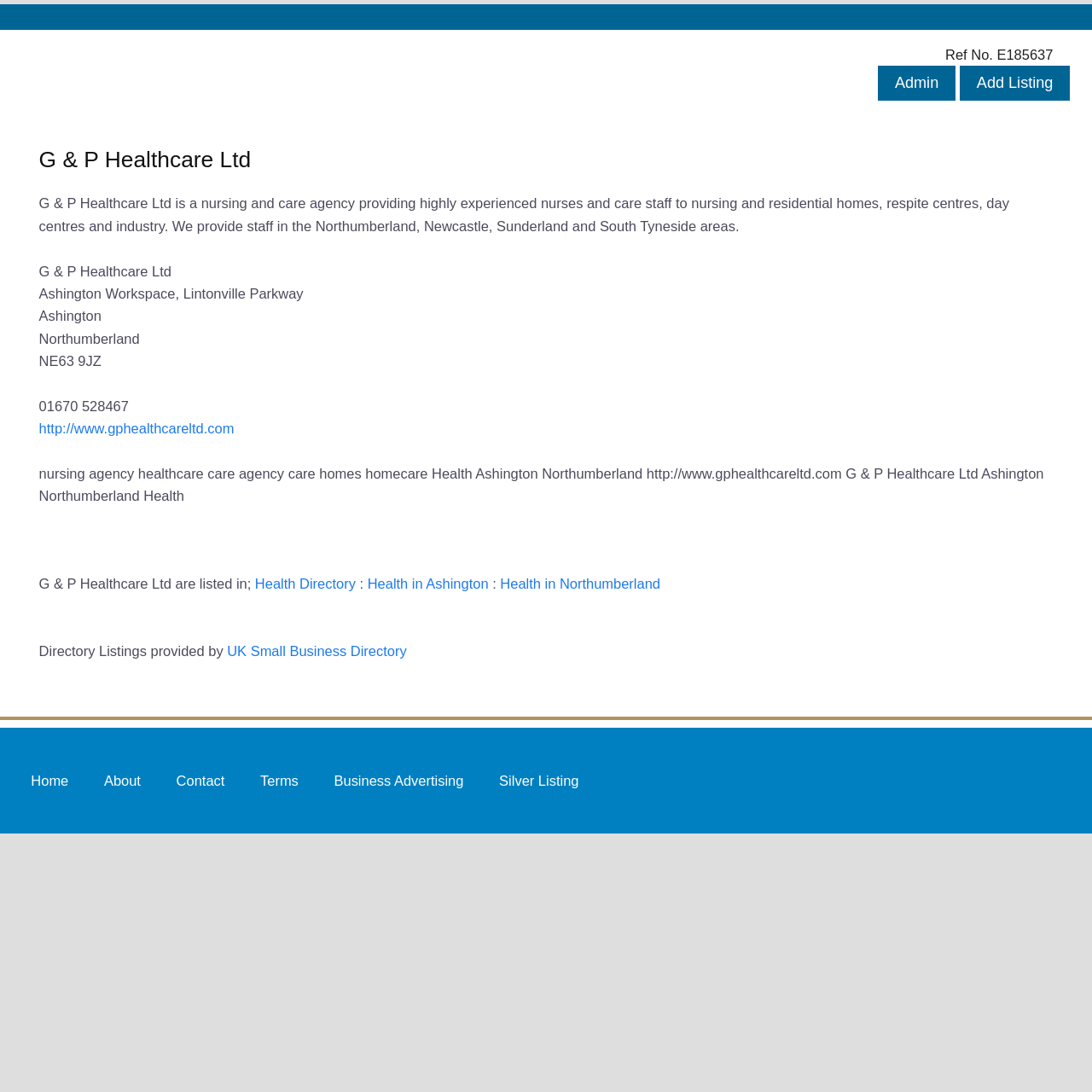Give a concise answer using only one word or phrase for this question:
What is the address of the company?

Ashington Workspace, Lintonville Parkway, Northumberland, NE63 9JZ